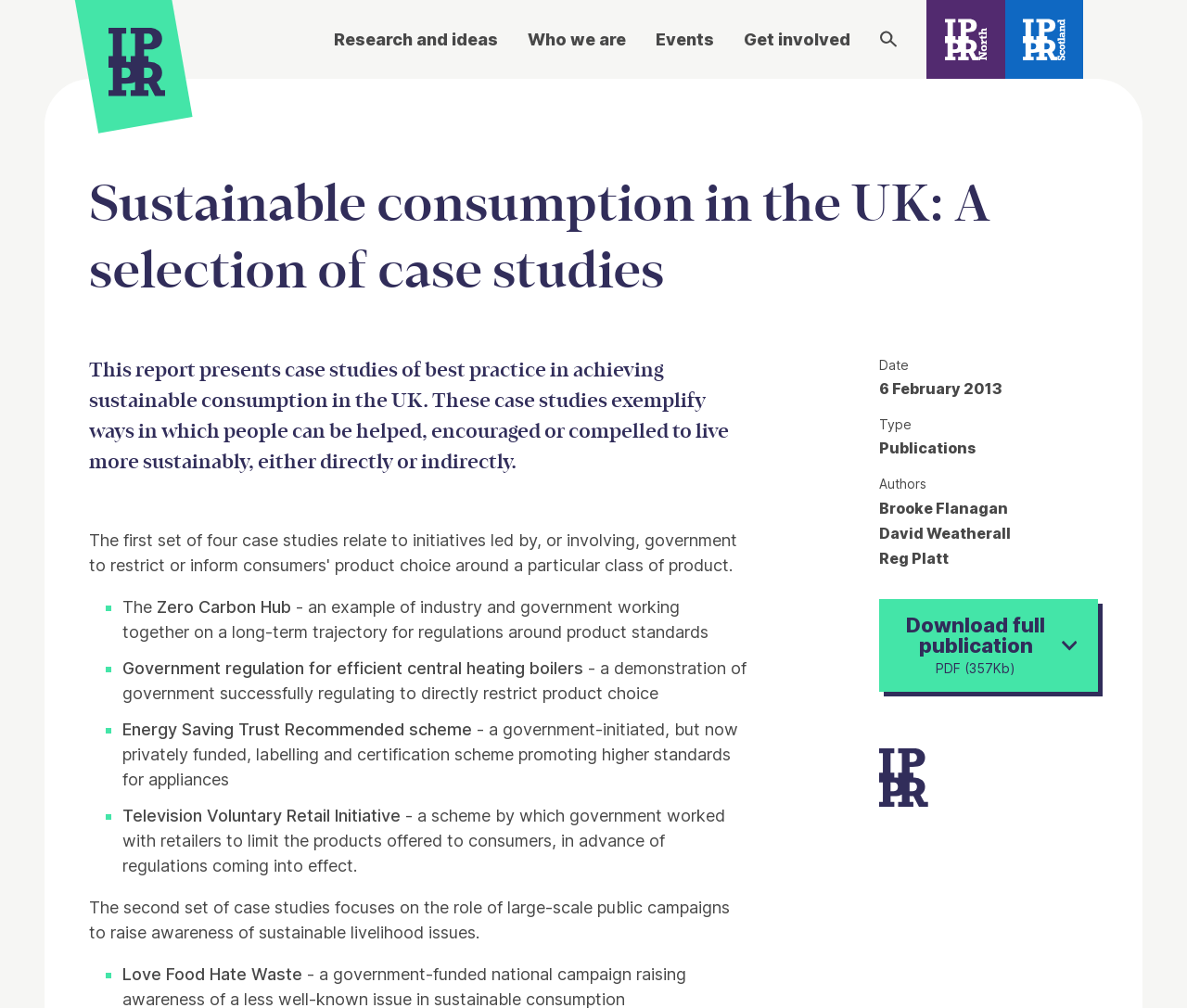Describe the webpage meticulously, covering all significant aspects.

The webpage is about the Institute for Public Policy Research (IPPR) and its report on sustainable consumption in the UK. At the top left corner, there is a link to the IPPR homepage, accompanied by a small image. Below this, there are several links to different sections of the website, including "Research and ideas", "Who we are", "Events", "Get involved", and "Search".

The main content of the page is a report titled "Sustainable consumption in the UK: A selection of case studies". The report is divided into two sections, with the first section presenting case studies of best practices in achieving sustainable consumption in the UK. These case studies include the Zero Carbon Hub, government regulation for efficient central heating boilers, the Energy Saving Trust Recommended scheme, and the Television Voluntary Retail Initiative.

The second section of the report focuses on the role of large-scale public campaigns to raise awareness of sustainable livelihood issues. This section includes case studies such as Love Food Hate Waste.

On the right side of the page, there is a complementary section that provides additional information about the report, including the date of publication (6 February 2013), the type of publication, and the authors (Brooke Flanagan, David Weatherall, and Reg Platt). There is also a link to download the full publication in PDF format, accompanied by a small image.

At the bottom of the page, there is a link to the IPPR homepage again, accompanied by a small image.